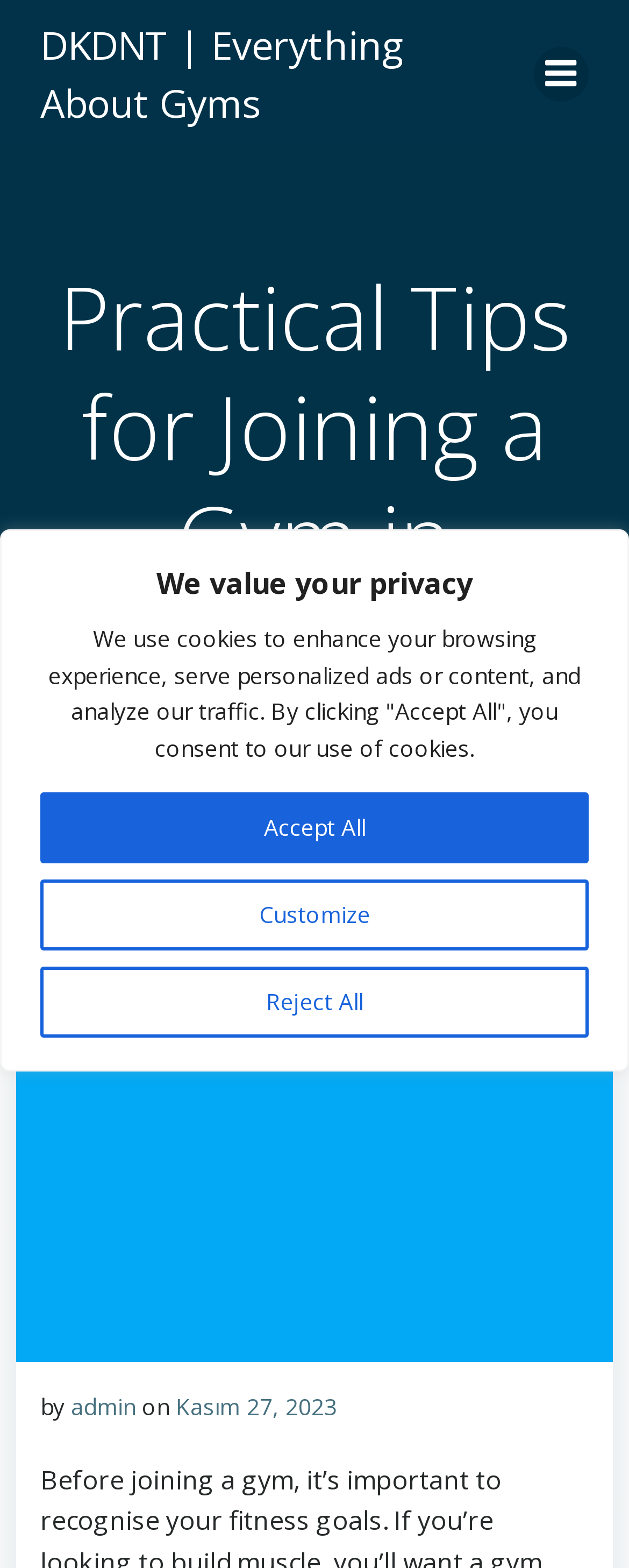What is the name of the website?
Use the image to give a comprehensive and detailed response to the question.

I found the name of the website by looking at the link element with the text 'DKDNT | Everything About Gyms' at the top of the page.